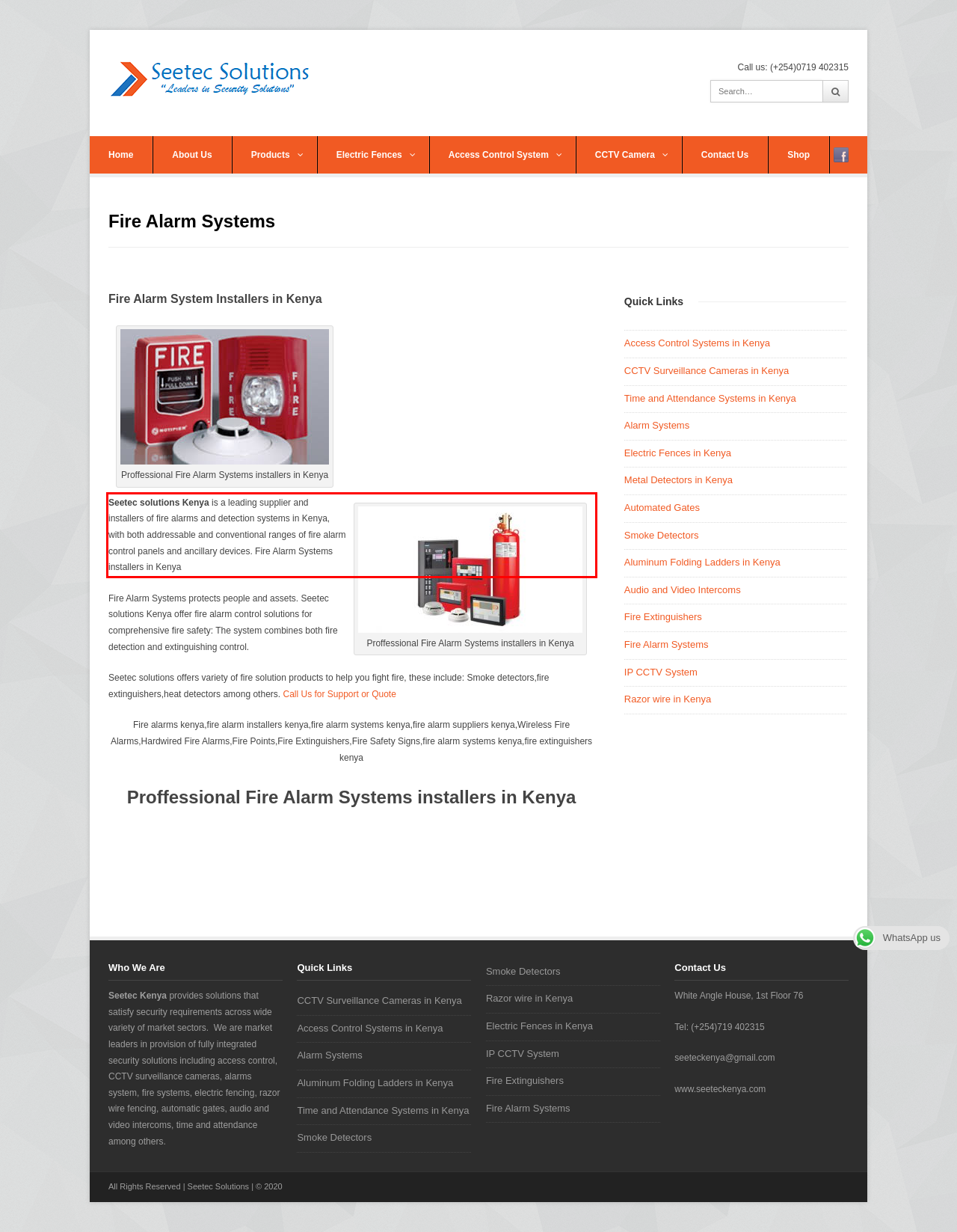Identify the text inside the red bounding box on the provided webpage screenshot by performing OCR.

Seetec solutions Kenya is a leading supplier and installers of fire alarms and detection systems in Kenya, with both addressable and conventional ranges of fire alarm control panels and ancillary devices. Fire Alarm Systems installers in Kenya